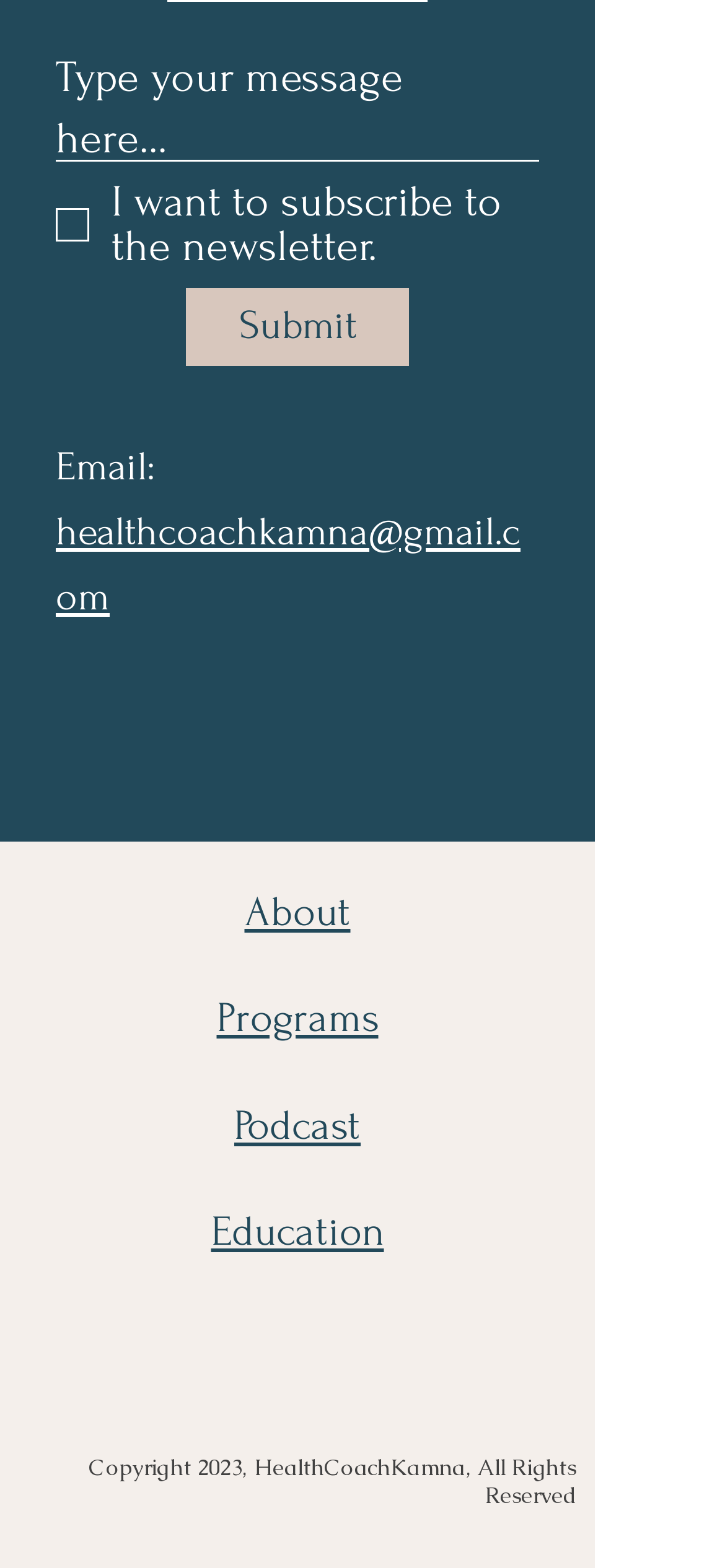Please determine the bounding box coordinates of the area that needs to be clicked to complete this task: 'Click submit'. The coordinates must be four float numbers between 0 and 1, formatted as [left, top, right, bottom].

[0.256, 0.183, 0.564, 0.233]